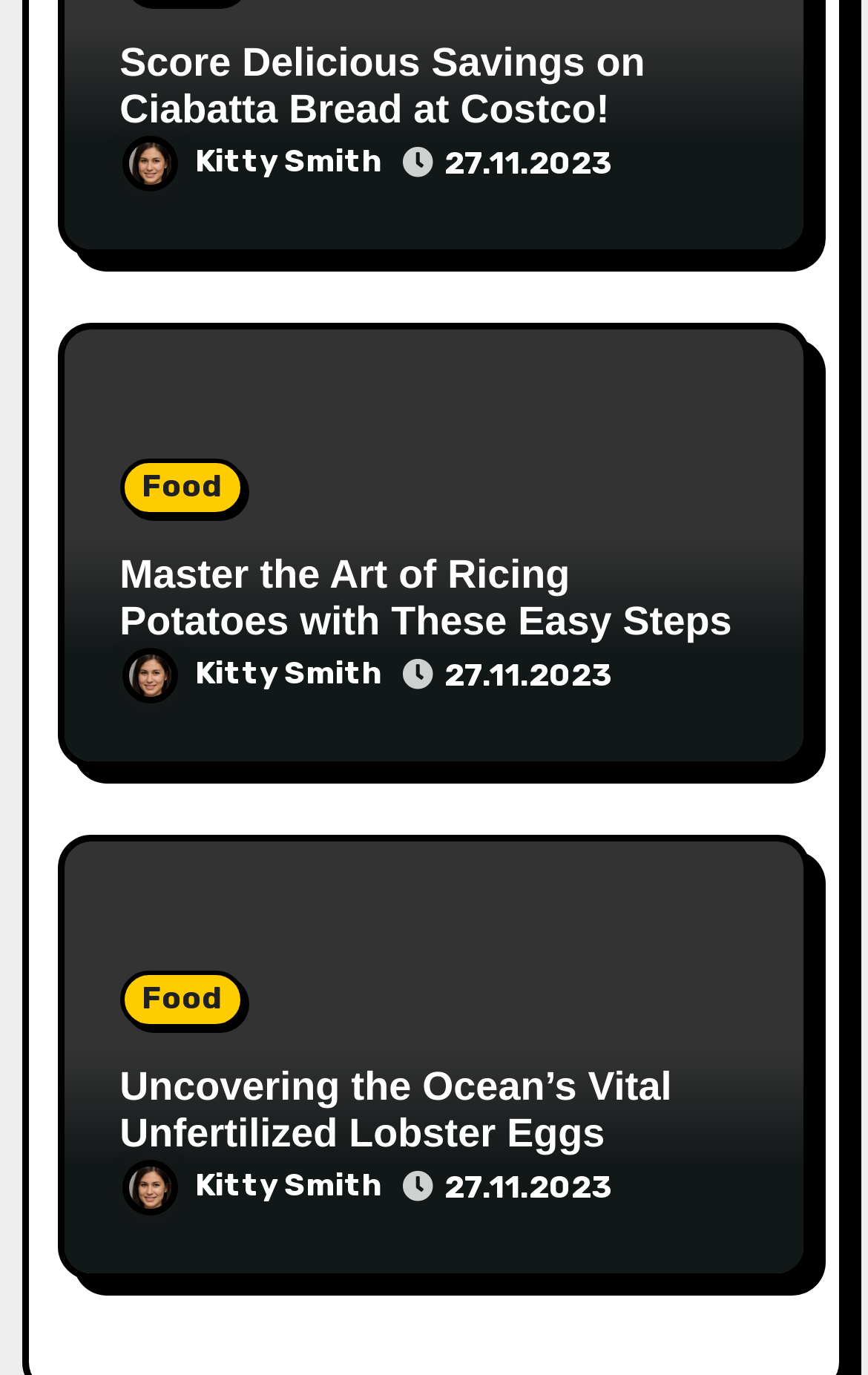Find the bounding box coordinates for the area that must be clicked to perform this action: "View Kitty Smith's profile".

[0.138, 0.103, 0.44, 0.131]